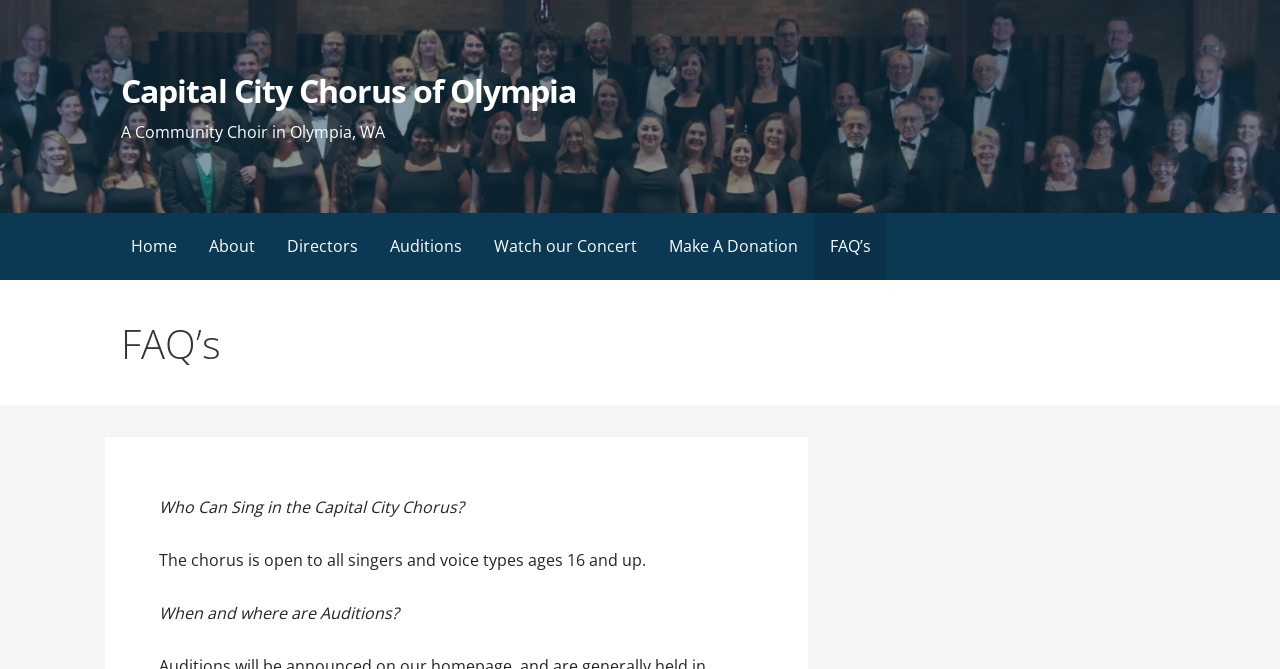How many navigation links are there?
Based on the image, answer the question in a detailed manner.

I found the answer by counting the link elements in the navigation menu, which are 'Home', 'About', 'Directors', 'Auditions', 'Watch our Concert', and 'Make A Donation'. There are 6 navigation links in total.